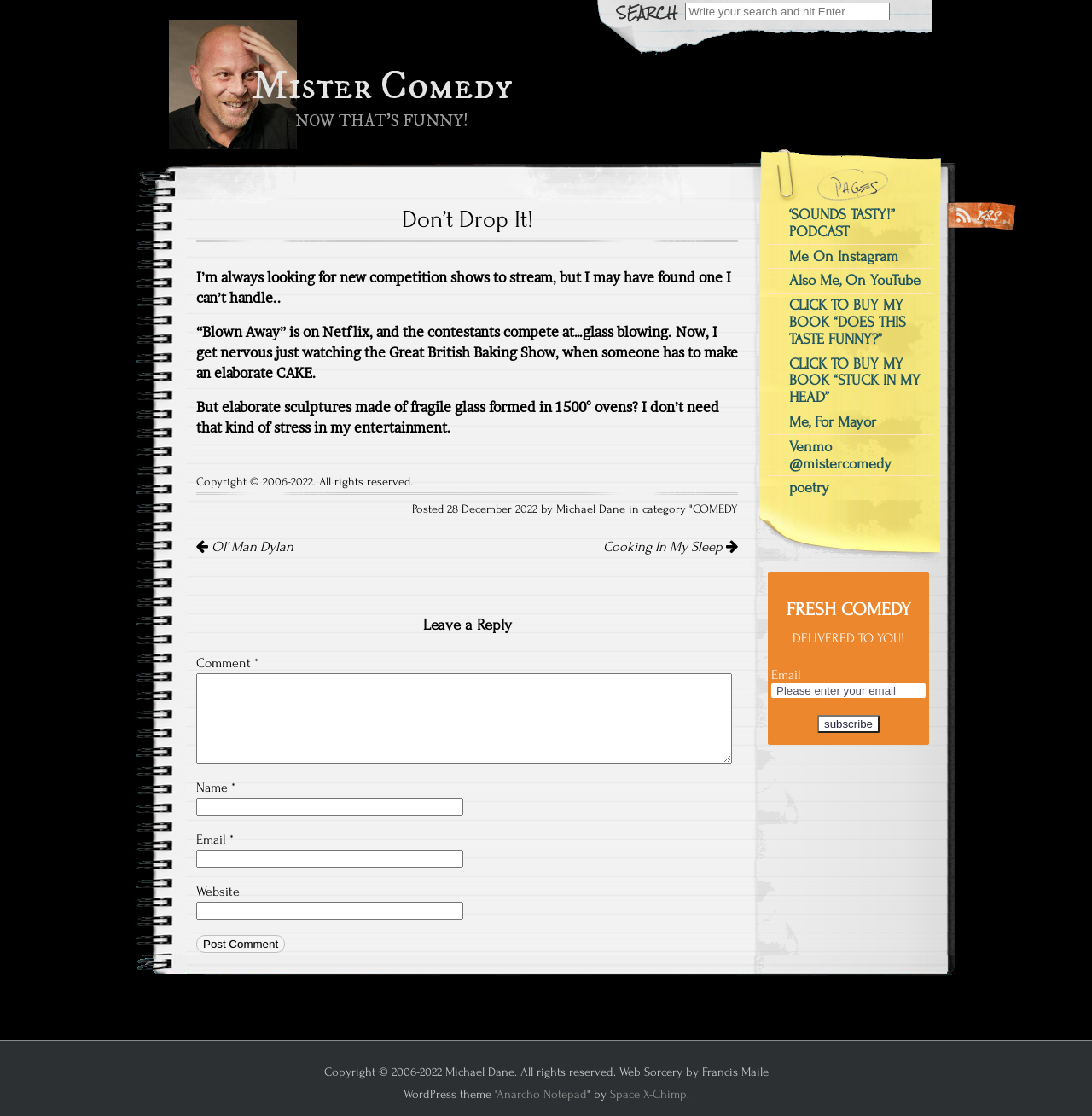Please find and report the bounding box coordinates of the element to click in order to perform the following action: "Leave a comment". The coordinates should be expressed as four float numbers between 0 and 1, in the format [left, top, right, bottom].

[0.18, 0.587, 0.233, 0.601]